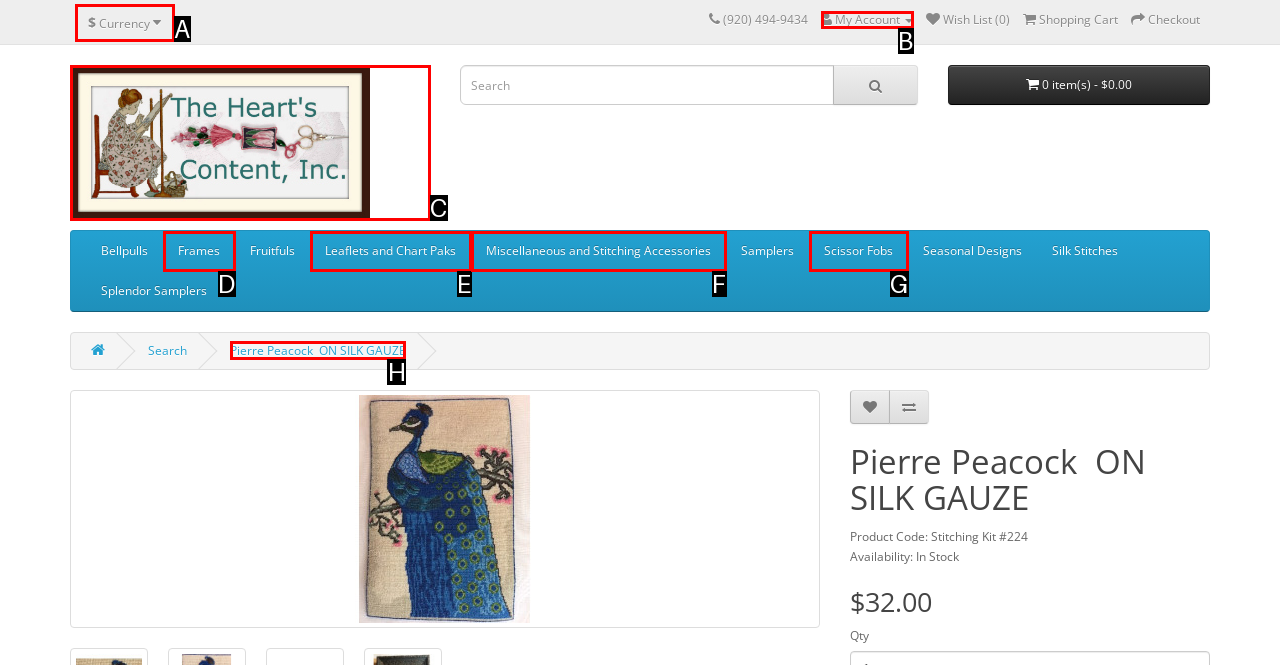From the options shown in the screenshot, tell me which lettered element I need to click to complete the task: View product details of Pierre Peacock ON SILK GAUZE.

H